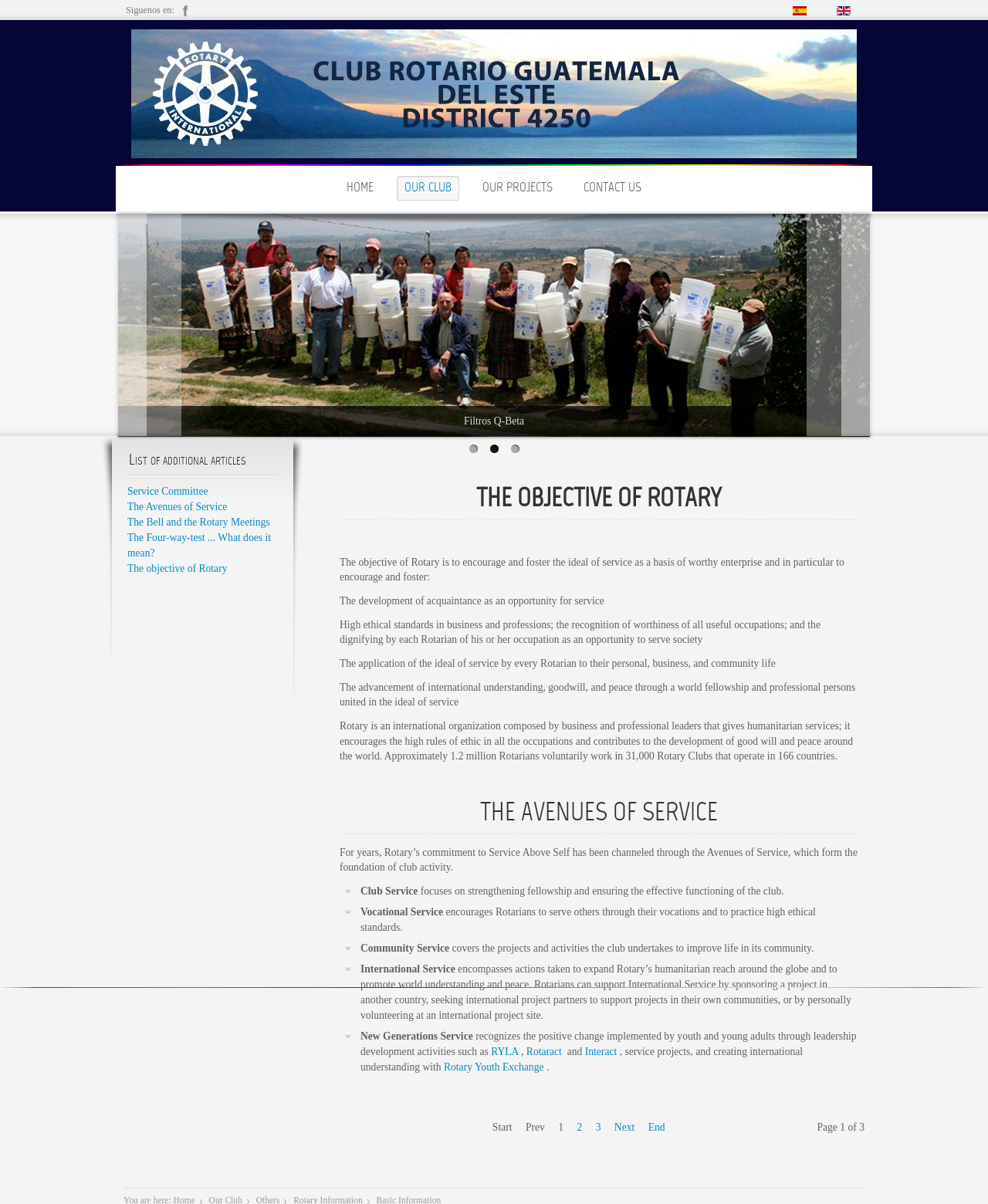What is the main purpose of Rotary?
Please answer the question as detailed as possible based on the image.

The objective of Rotary is stated in the article on the webpage, which explains that the organization aims to encourage and foster the ideal of service as a basis of worthy enterprise.